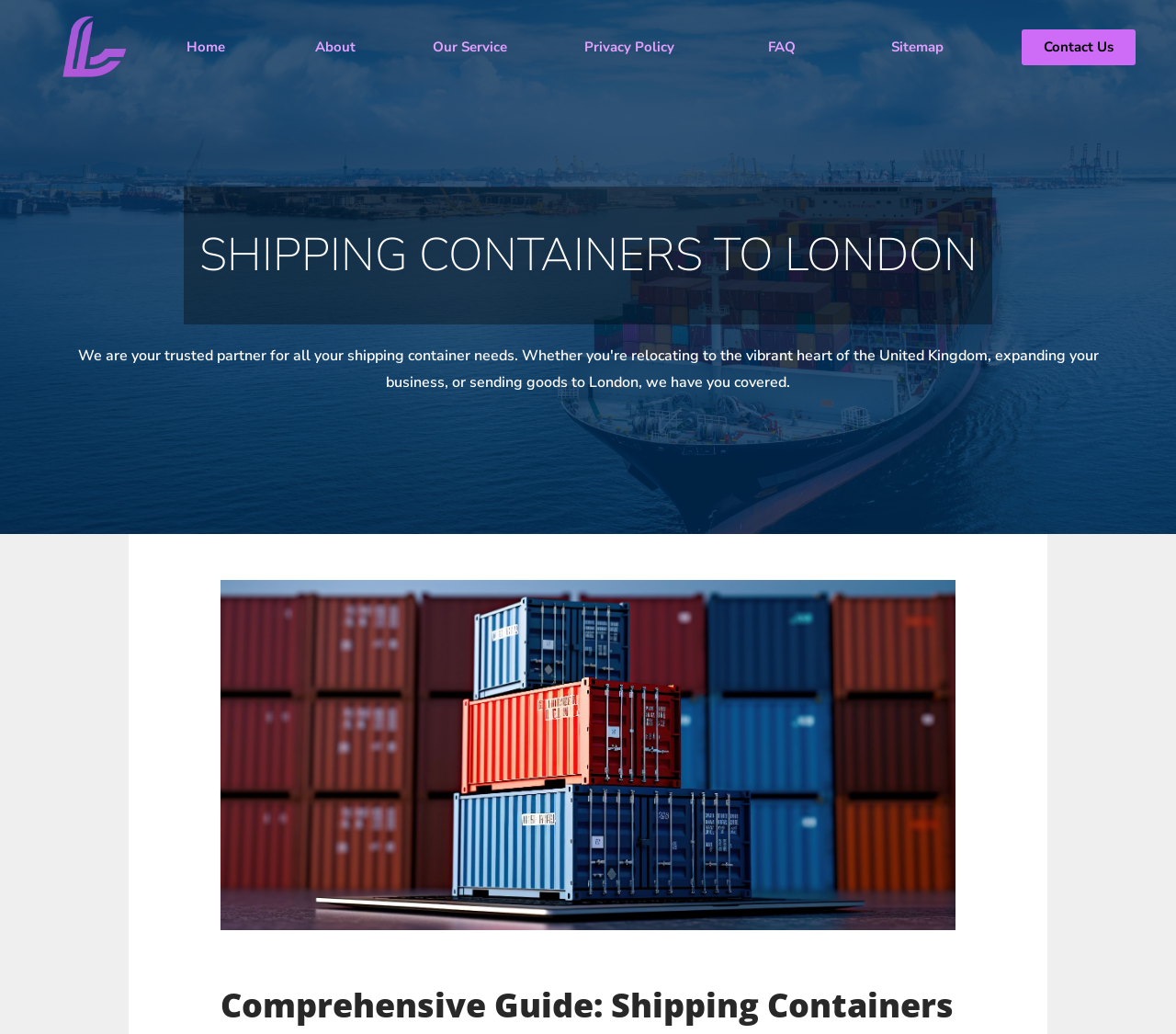Write an exhaustive caption that covers the webpage's main aspects.

The webpage is about shipping containers to London, with a prominent heading "SHIPPING CONTAINERS TO LONDON" located near the top center of the page. Below this heading, there is a descriptive paragraph that explains the services offered, stating that the company is a trusted partner for all shipping container needs, whether for relocation, business expansion, or sending goods to London.

At the top left of the page, there is a logo or icon with the text "Shipping Containers to London", which is also a clickable link. To the right of this logo, there is a navigation menu with seven links: "Home", "About", "Our Service", "Privacy Policy", "FAQ", "Sitemap", and "Contact Us". These links are arranged horizontally and are positioned near the top of the page.

Below the navigation menu, there is a large image that takes up most of the page's width, showcasing shipping containers to London. This image is located near the center of the page, with the descriptive paragraph above it and the navigation menu above that.